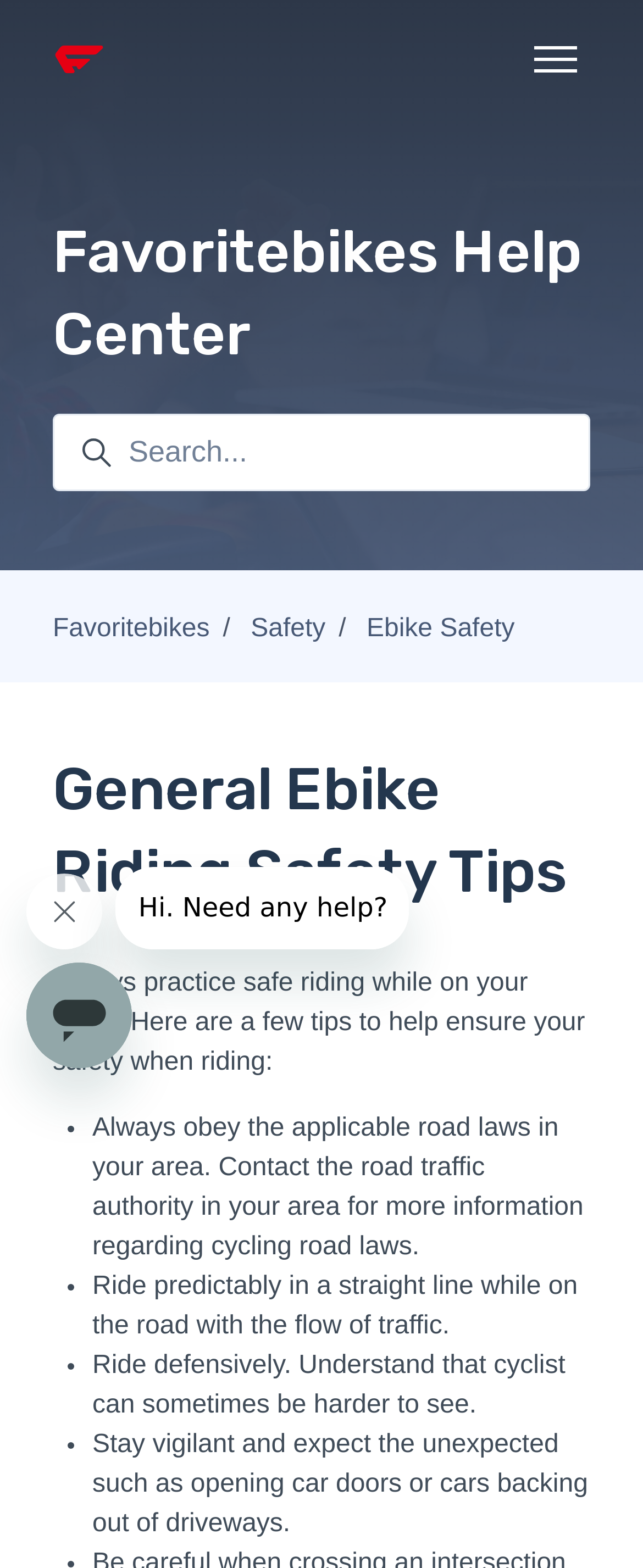What type of content is presented in the main section of the webpage?
Look at the image and respond with a one-word or short-phrase answer.

List of safety tips